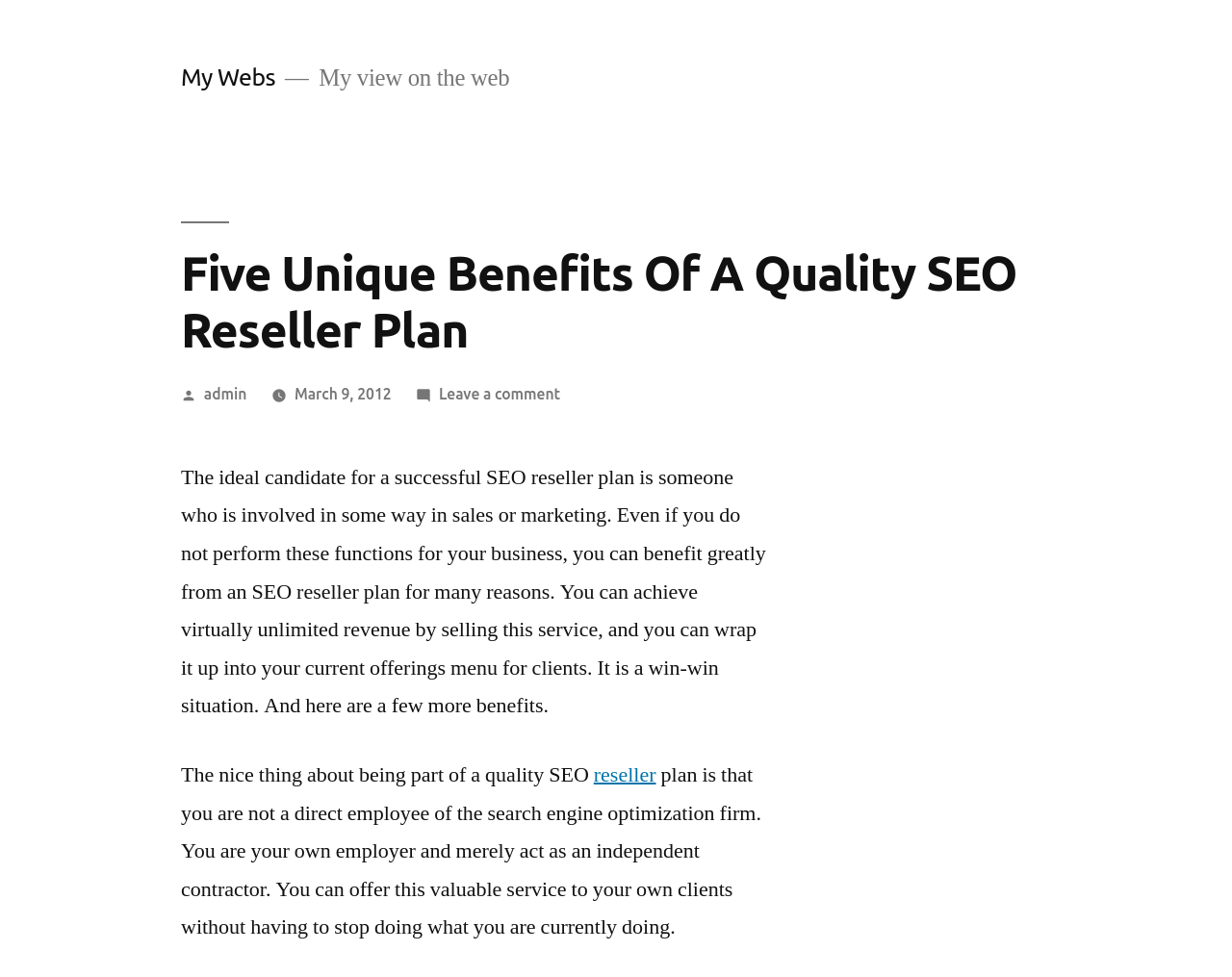Using the element description: "aria-label="Instagram" title="Instagram"", determine the bounding box coordinates. The coordinates should be in the format [left, top, right, bottom], with values between 0 and 1.

None